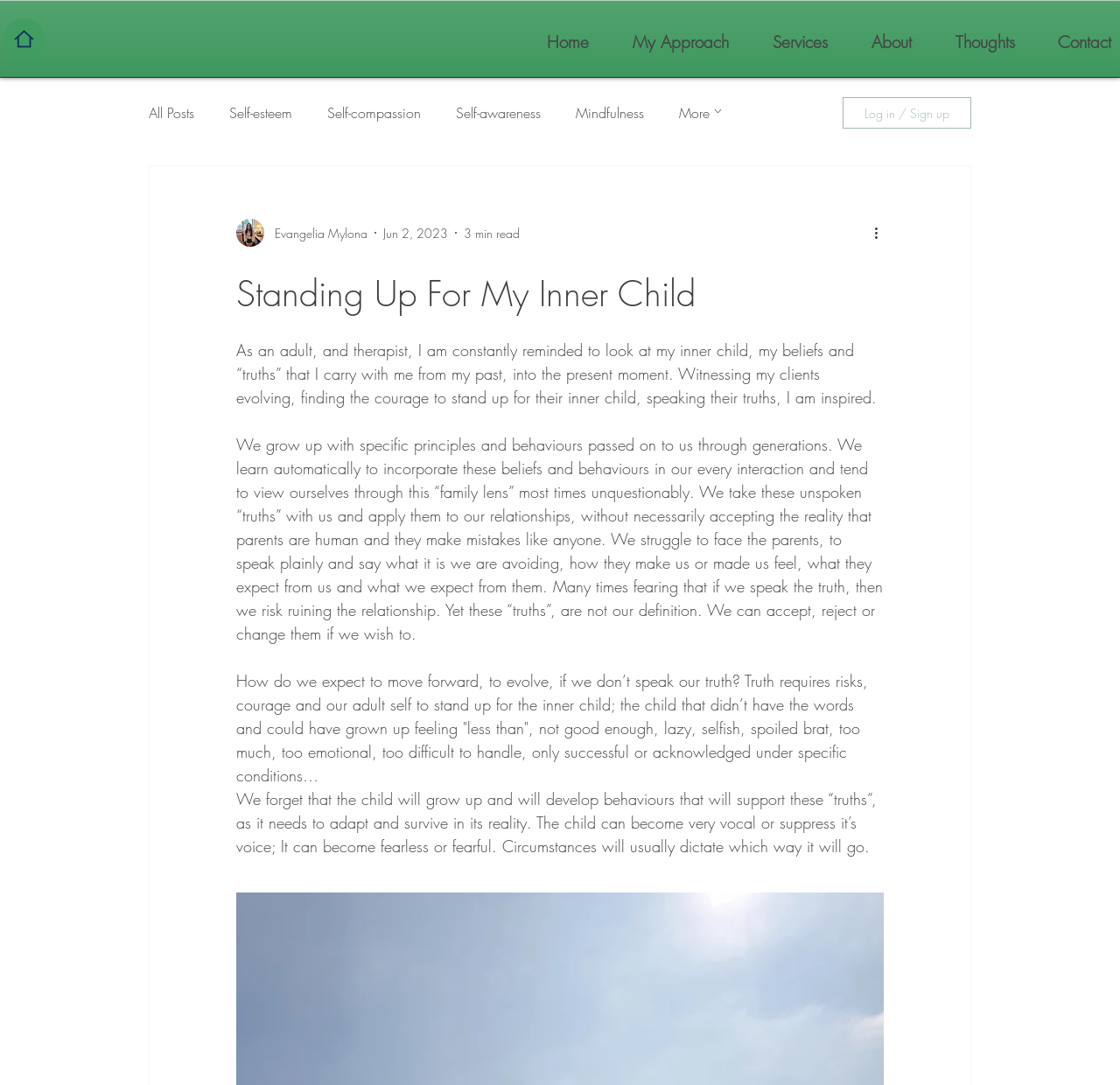How long does it take to read the blog post?
Use the image to give a comprehensive and detailed response to the question.

I found the reading time of the blog post by looking at the generic element with the text '3 min read'. This element is located near the title of the blog post and is likely to indicate the reading time.